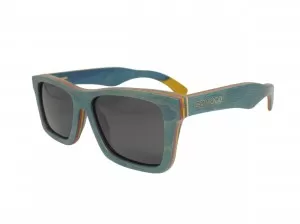What is the purpose of the sunglasses?
Look at the screenshot and respond with one word or a short phrase.

Protection from the sun